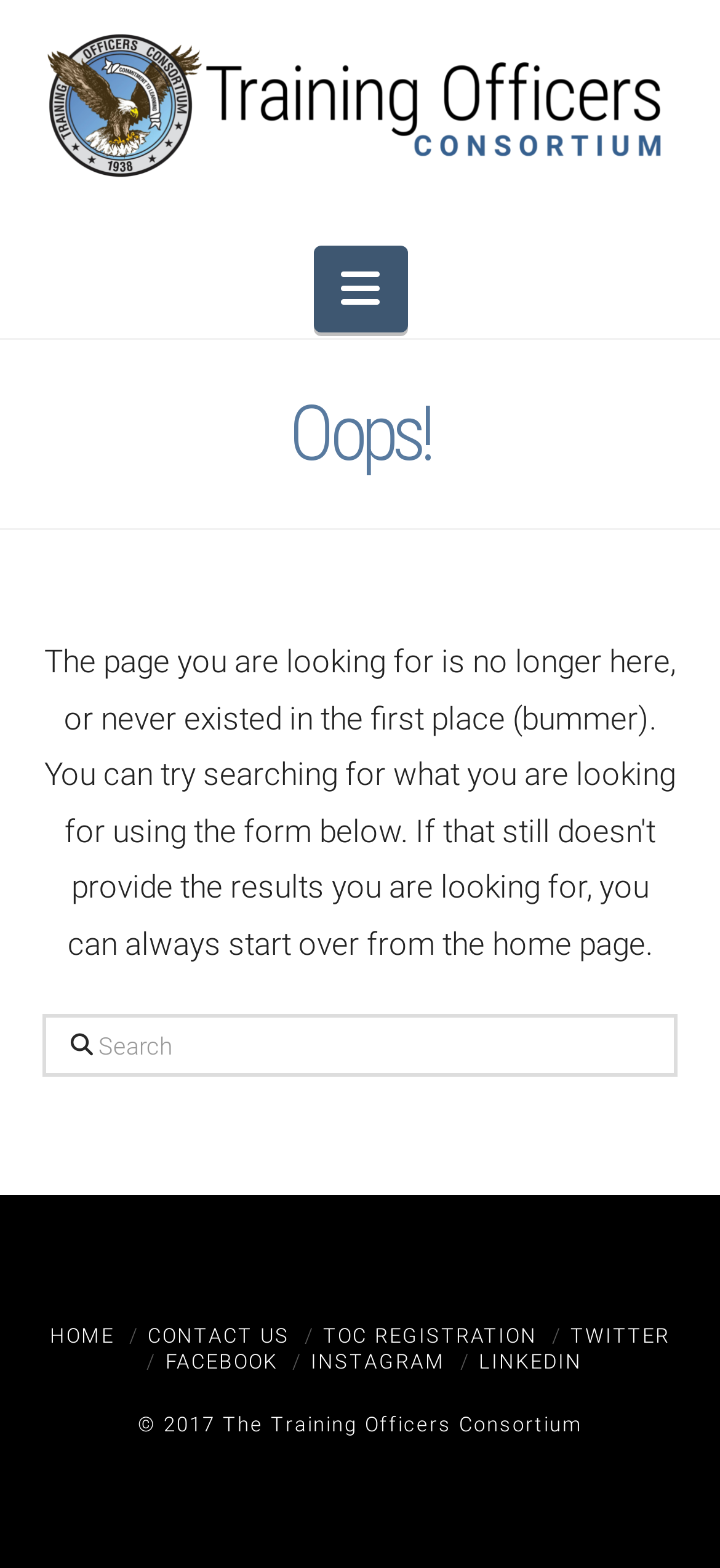Please identify the bounding box coordinates of the element's region that needs to be clicked to fulfill the following instruction: "Visit the Twitter page". The bounding box coordinates should consist of four float numbers between 0 and 1, i.e., [left, top, right, bottom].

[0.792, 0.844, 0.931, 0.859]